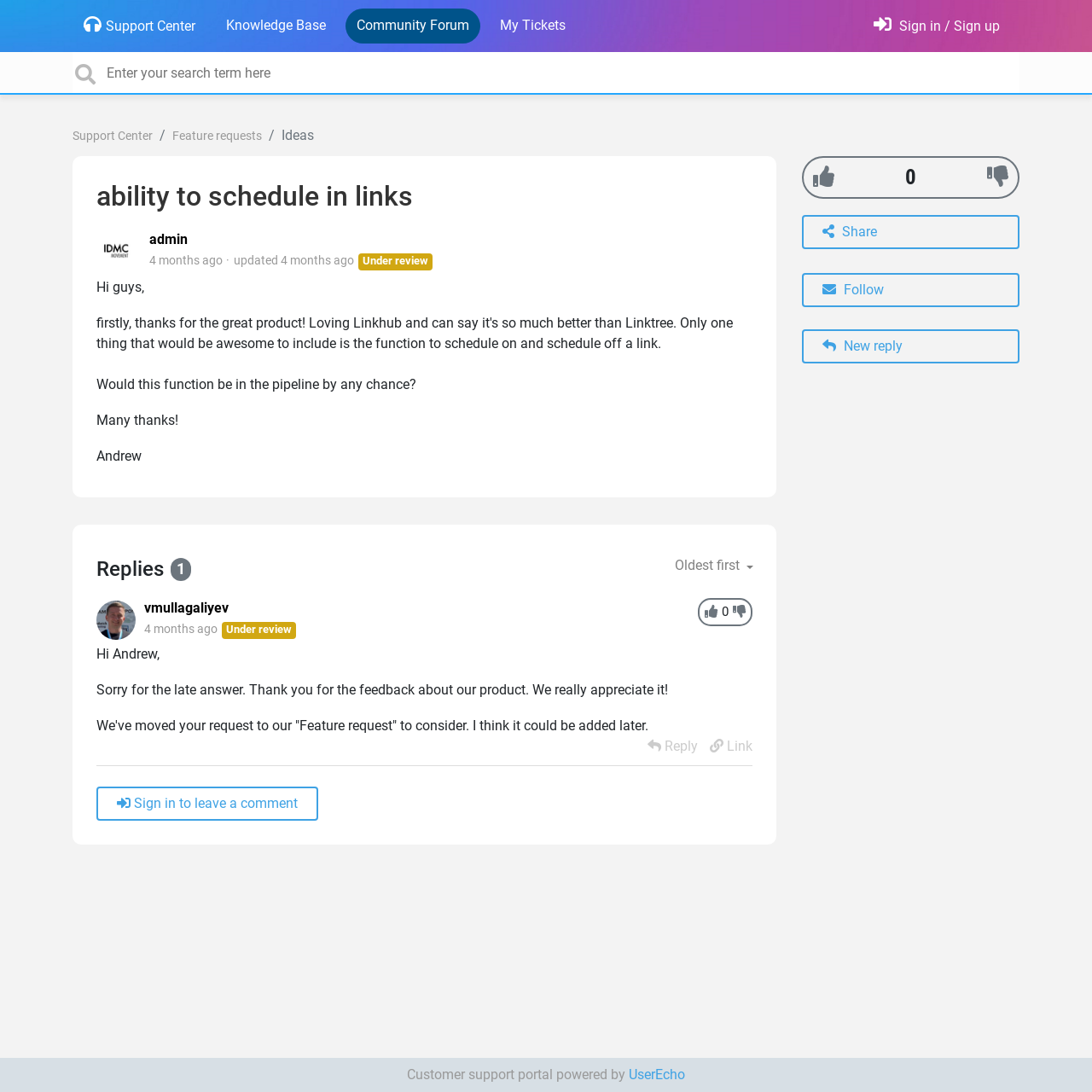Use a single word or phrase to answer the question: 
What is the name of the support center?

Support Center